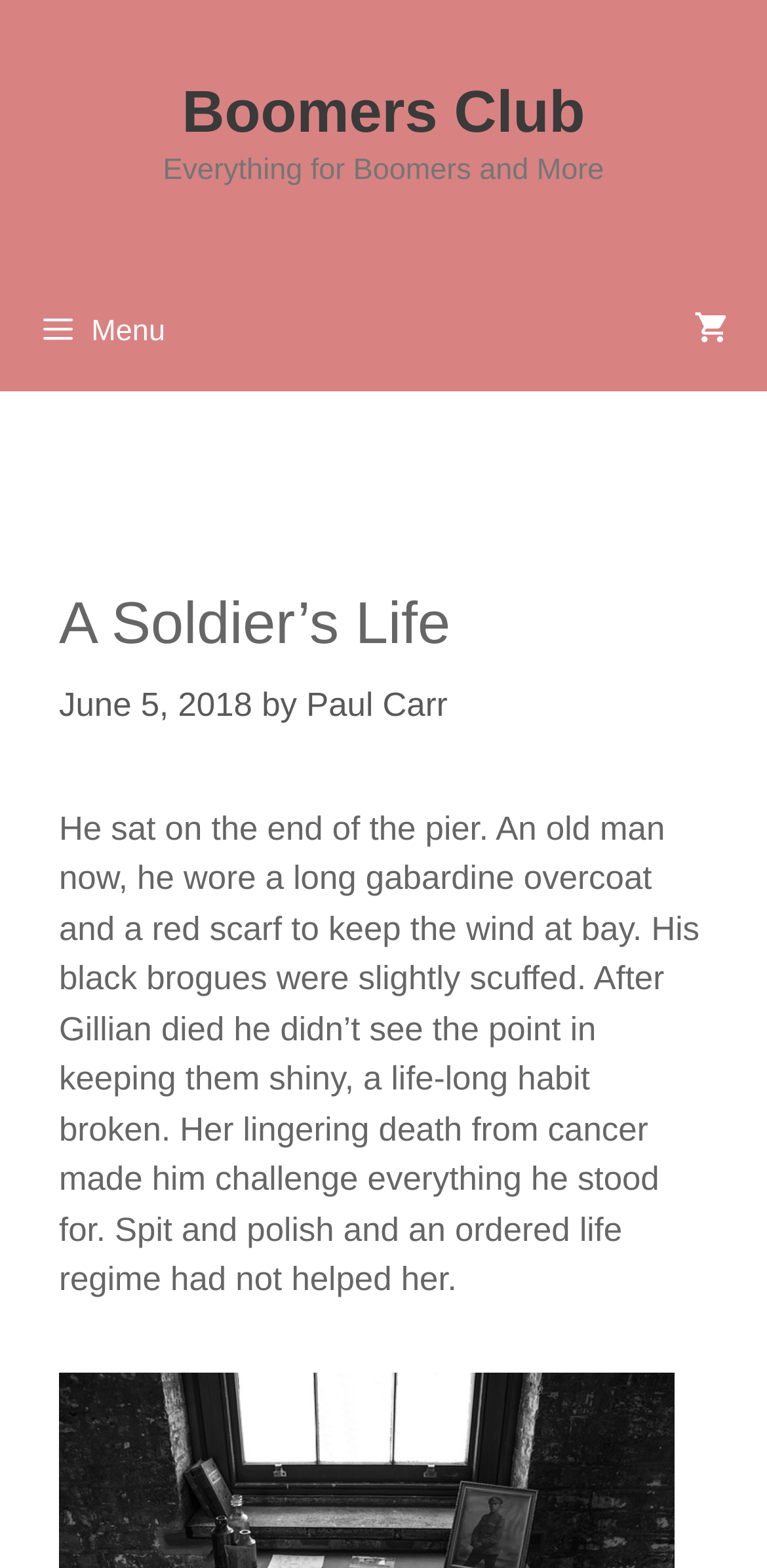Using the element description October 2022, predict the bounding box coordinates for the UI element. Provide the coordinates in (top-left x, top-left y, bottom-right x, bottom-right y) format with values ranging from 0 to 1.

None